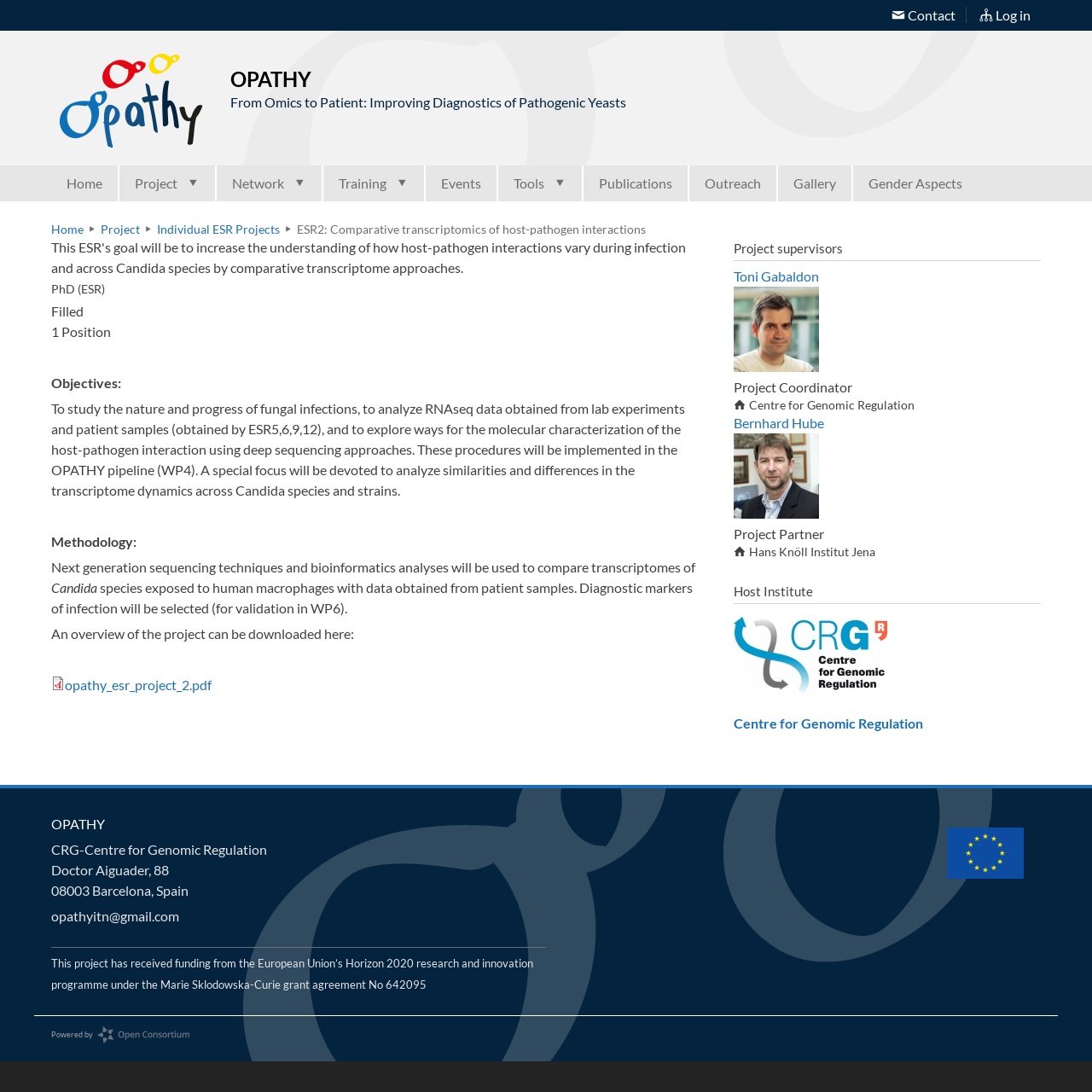Give an extensive and precise description of the webpage.

The webpage is about the ESR2 project, "Comparative transcriptomics of host-pathogen interactions," which is part of the OPATHY program. At the top of the page, there is a navigation menu with links to "Home," "Project," "Network," "Training," "Events," "Tools," "Publications," "Outreach," and "Gallery." Below the navigation menu, there is a heading that reads "OPATHY" and a brief description of the program.

The main content of the page is divided into several sections. The first section provides an overview of the ESR2 project, including its objectives, methodology, and expected outcomes. The project's objectives are to study the nature and progress of fungal infections, analyze RNAseq data, and explore ways to characterize the host-pathogen interaction using deep sequencing approaches. The methodology involves using next-generation sequencing techniques and bioinformatics analyses to compare transcriptomes of species exposed to human macrophages with data obtained from patient samples.

The second section lists the project supervisors, including Toni Gabaldon and Bernhard Hube, along with their affiliations and contact information. The third section provides information about the host institute, the Centre for Genomic Regulation, and includes a link to its website.

At the bottom of the page, there are links to "Contact" and "Log in" pages, as well as a footer section that provides information about the OPATHY program, including its address, email, and funding information. There is also a link to the European Commission's website and a note that the project has received funding from the European Union's Horizon 2020 research and innovation program.